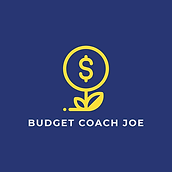Provide an in-depth description of the image.

The image features the logo of "Budget Coach Joe," set against a deep blue backdrop. At the center, a stylized design showcases a dollar sign within a circular outline, symbolizing financial growth and prosperity. Below the circular emblem, a leaf emerges, emphasizing the theme of nurturing one's financial health. The logo is accented by a vibrant yellow hue, which adds energy and optimism to the design. The text “BUDGET COACH JOE” is presented in a clean, modern font beneath the graphic, reinforcing the professional and approachable essence of the budgeting services offered by Coach Joe.